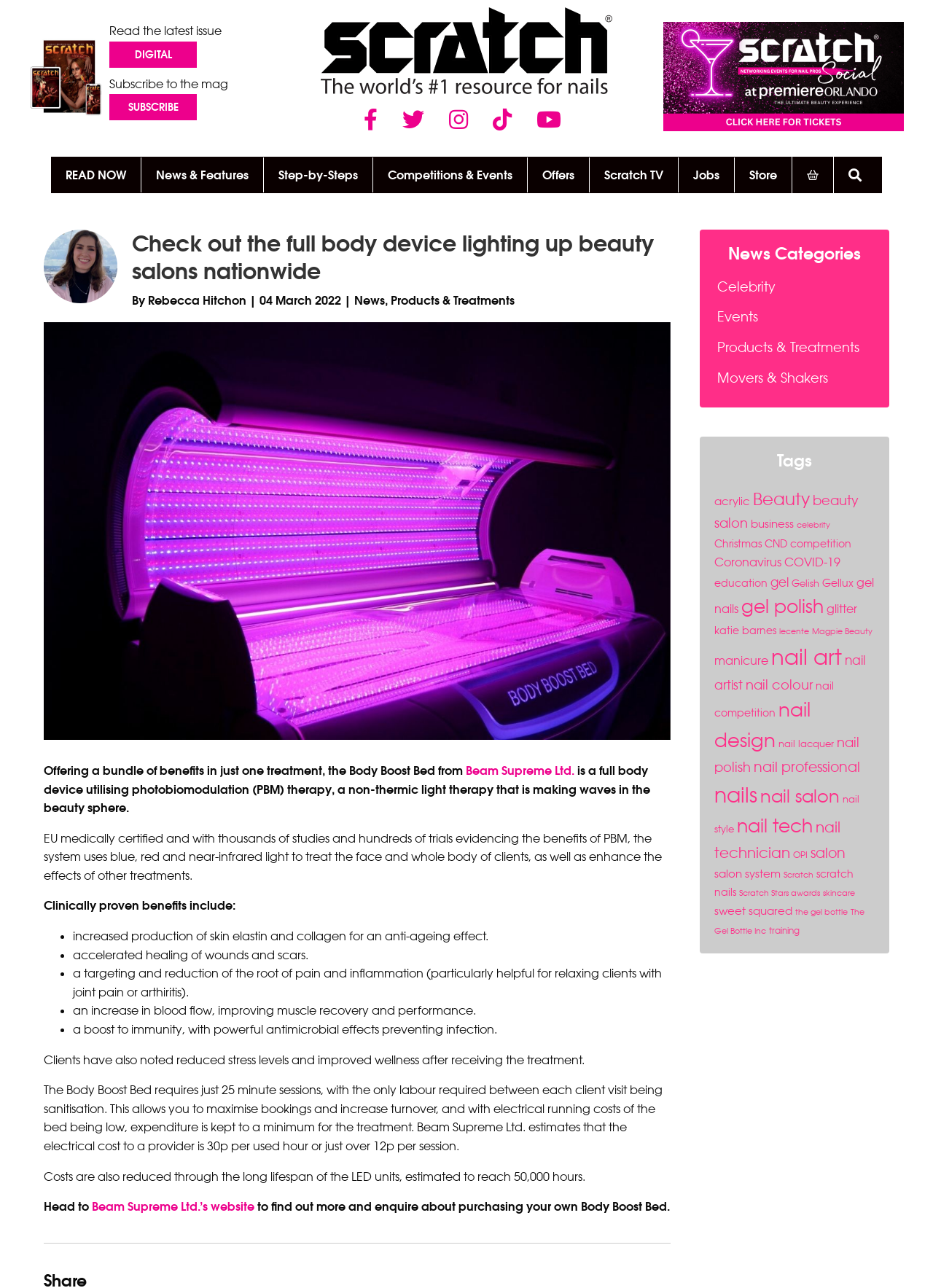Locate the bounding box coordinates of the area that needs to be clicked to fulfill the following instruction: "Subscribe to the mag". The coordinates should be in the format of four float numbers between 0 and 1, namely [left, top, right, bottom].

[0.117, 0.059, 0.245, 0.071]